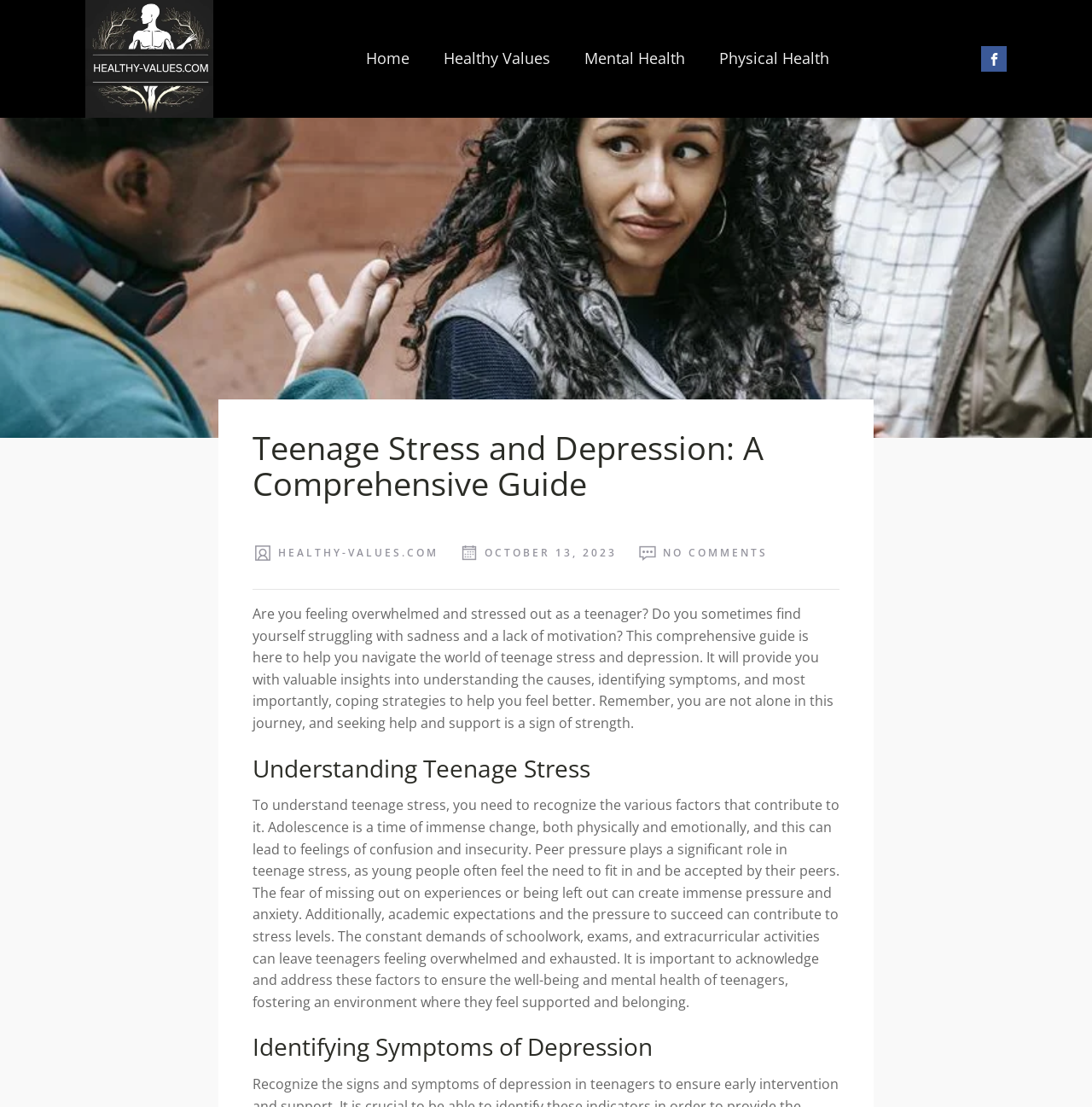Please find the bounding box coordinates (top-left x, top-left y, bottom-right x, bottom-right y) in the screenshot for the UI element described as follows: Physical Health

[0.643, 0.03, 0.775, 0.077]